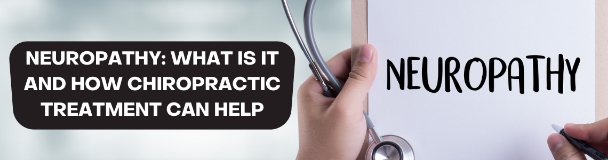Formulate a detailed description of the image content.

The image prominently features a caption that reads "NEUROPATHY: WHAT IS IT AND HOW CHIROPRACTIC TREATMENT CAN HELP," set against a sleek, modern background. In the foreground, a person is holding a piece of paper with the word "NEUROPATHY" written in a bold and clear font, suggesting a focus on educating viewers about this neurological condition. The composition combines visual appeal with informative content, emphasizing the importance of chiropractic treatment for those suffering from neuropathy, which affects peripheral nerves and can lead to various symptoms. This image effectively conveys a message of support and care for individuals seeking relief from neuropathic pain through chiropractic services.